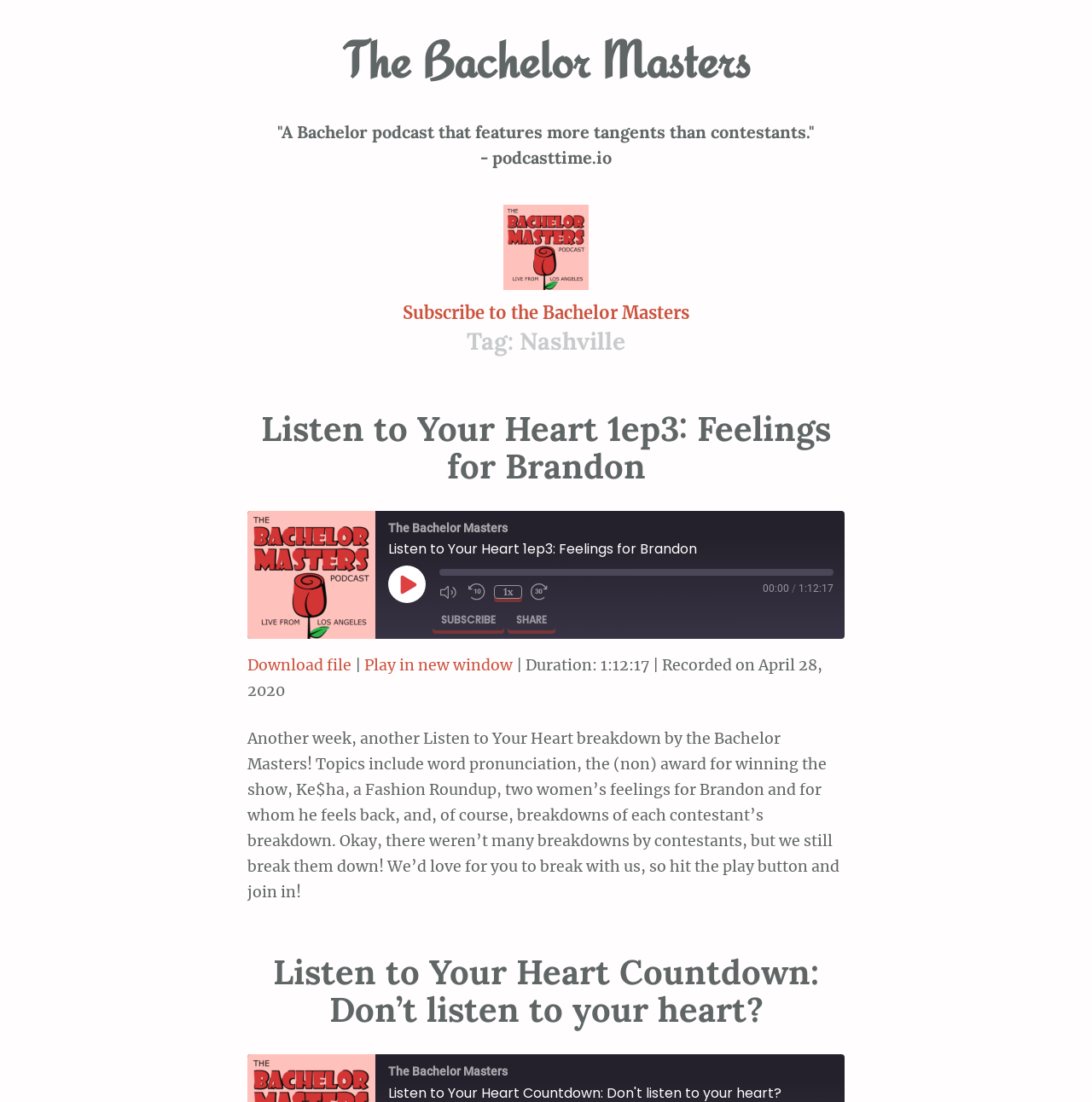What is the name of the podcast?
Answer the question with a single word or phrase, referring to the image.

The Bachelor Masters